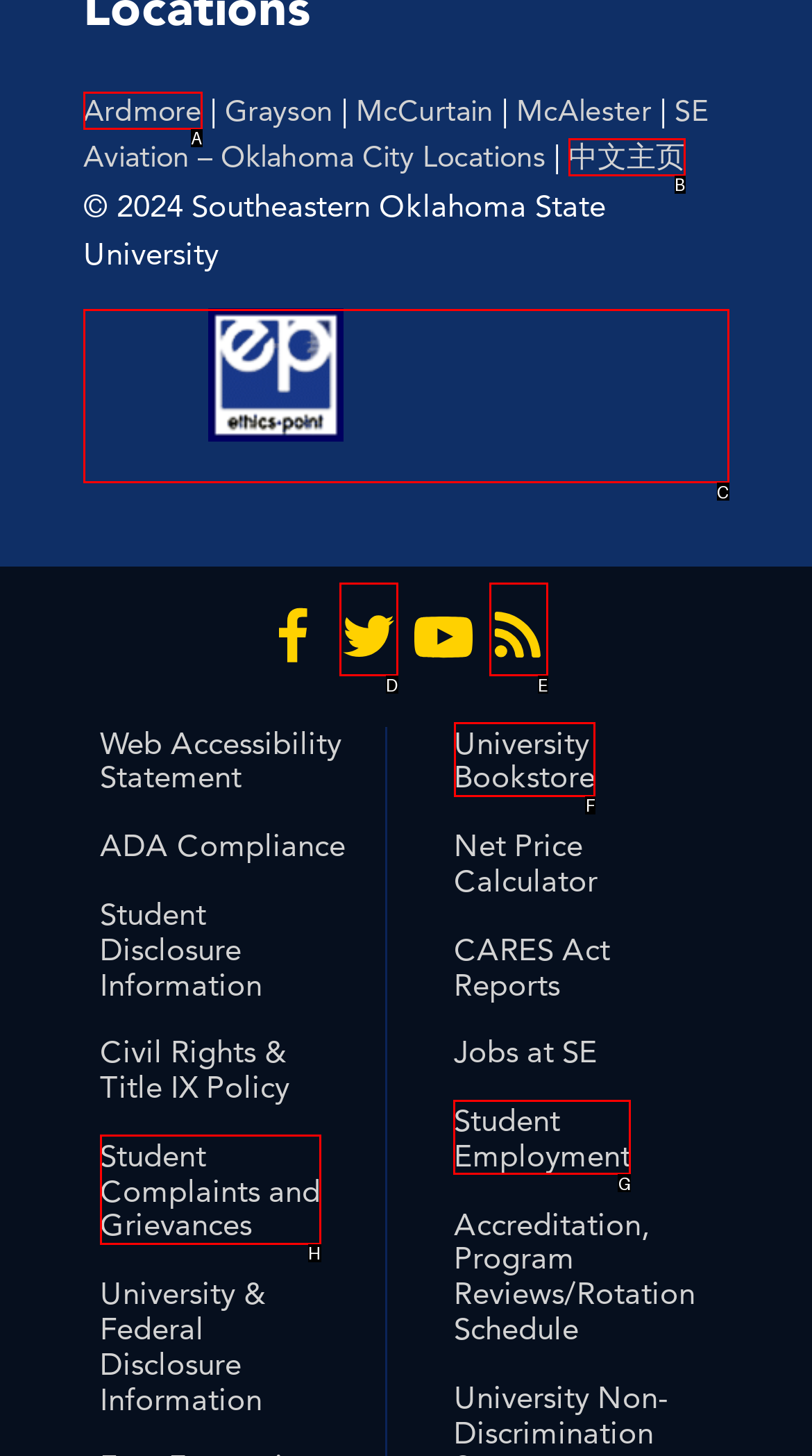Identify which HTML element to click to fulfill the following task: Check University Bookstore. Provide your response using the letter of the correct choice.

F